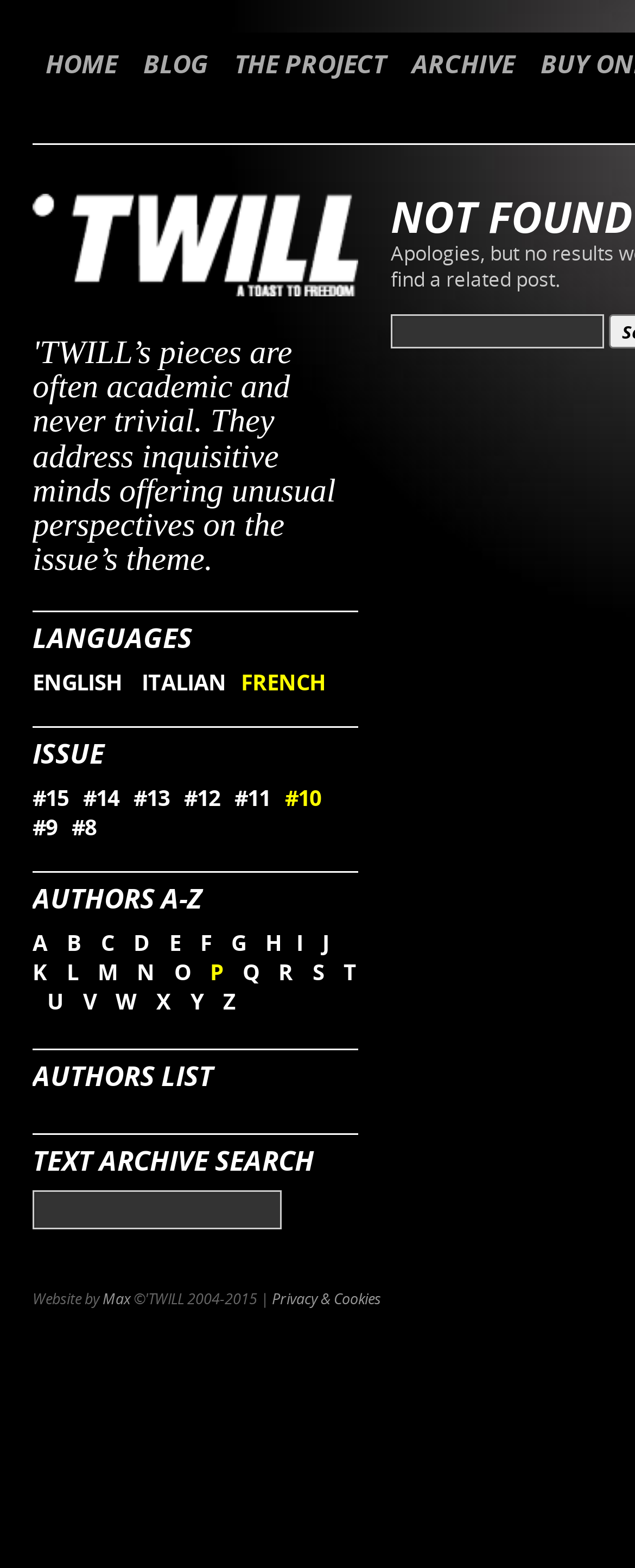How many authors are listed?
Based on the content of the image, thoroughly explain and answer the question.

I counted the number of authors listed on the webpage, from A to Z, and found that there are 26 authors in total.